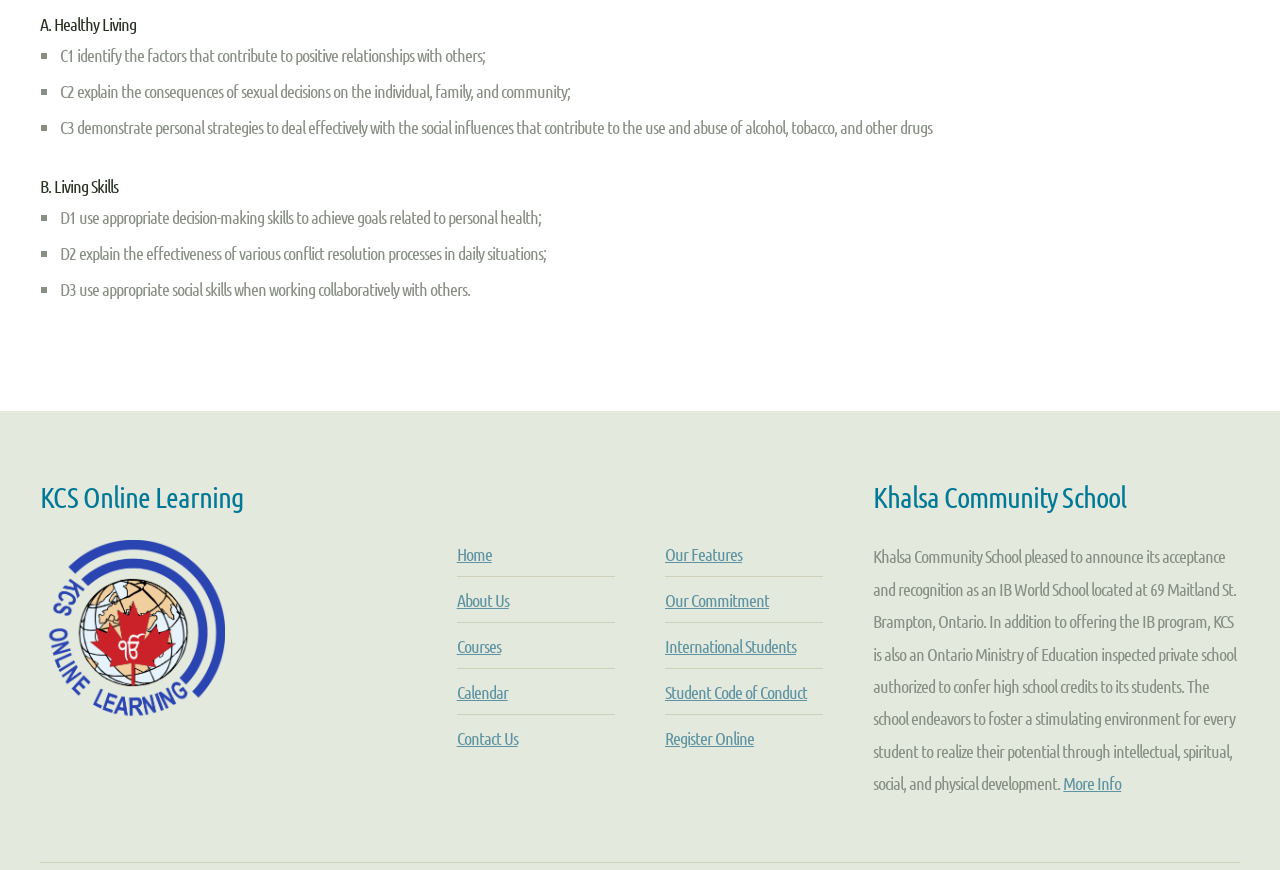What is the purpose of the 'Register Online' link?
Provide an in-depth answer to the question, covering all aspects.

The 'Register Online' link is likely intended for prospective students or parents to register for the school, as it is located in the navigation menu alongside other links related to the school.